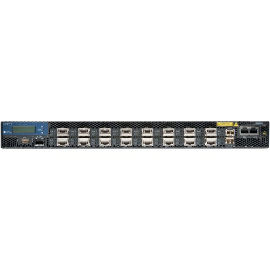What is the design of the QFX3600-16Q-AFO?
Using the image, provide a detailed and thorough answer to the question.

The caption describes the QFX3600-16Q-AFO as featuring a sleek, horizontal design, which suggests a modern and compact layout that allows for efficient cabling and easy management.